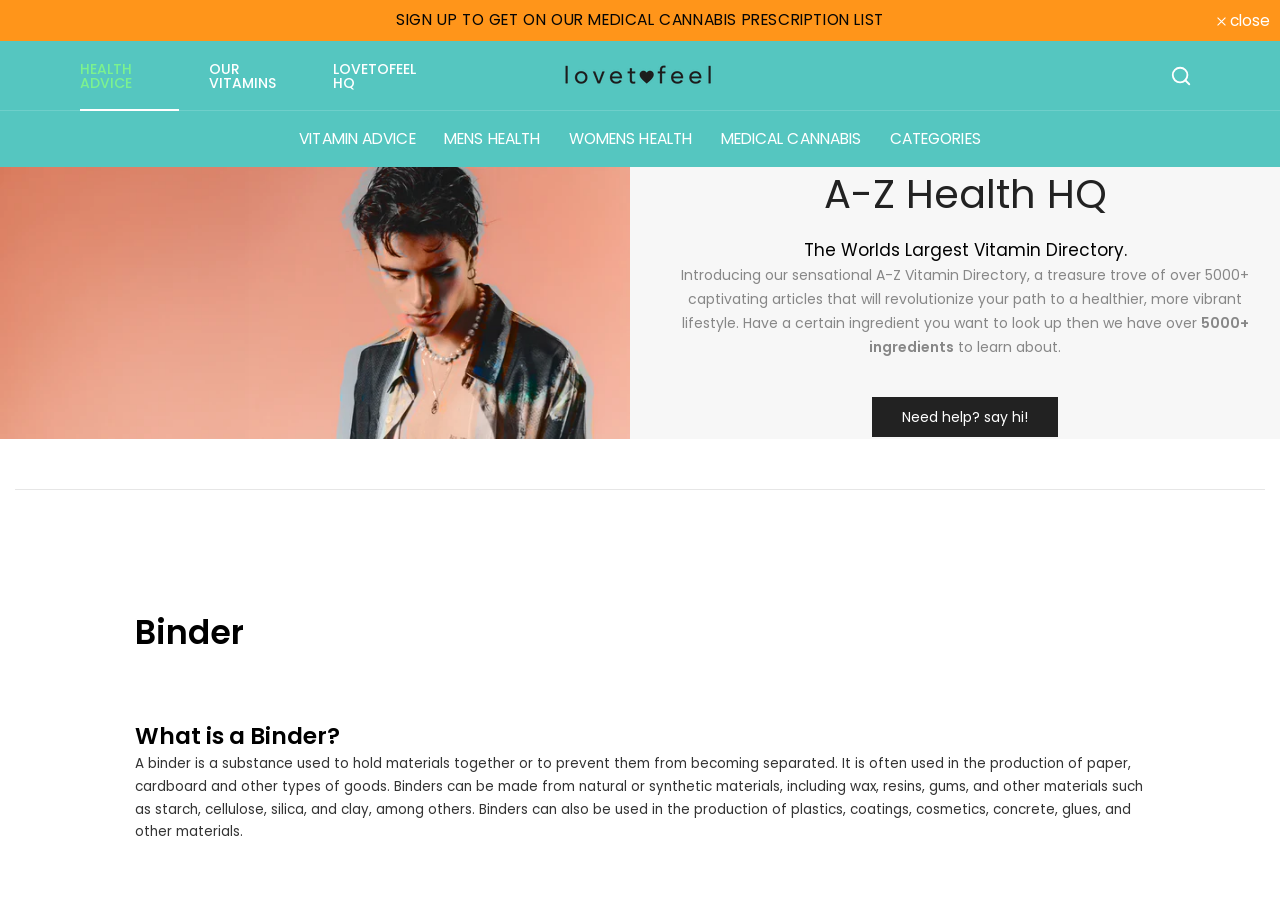Find the bounding box coordinates of the element you need to click on to perform this action: 'Visit the health advice page'. The coordinates should be represented by four float values between 0 and 1, in the format [left, top, right, bottom].

[0.051, 0.045, 0.152, 0.122]